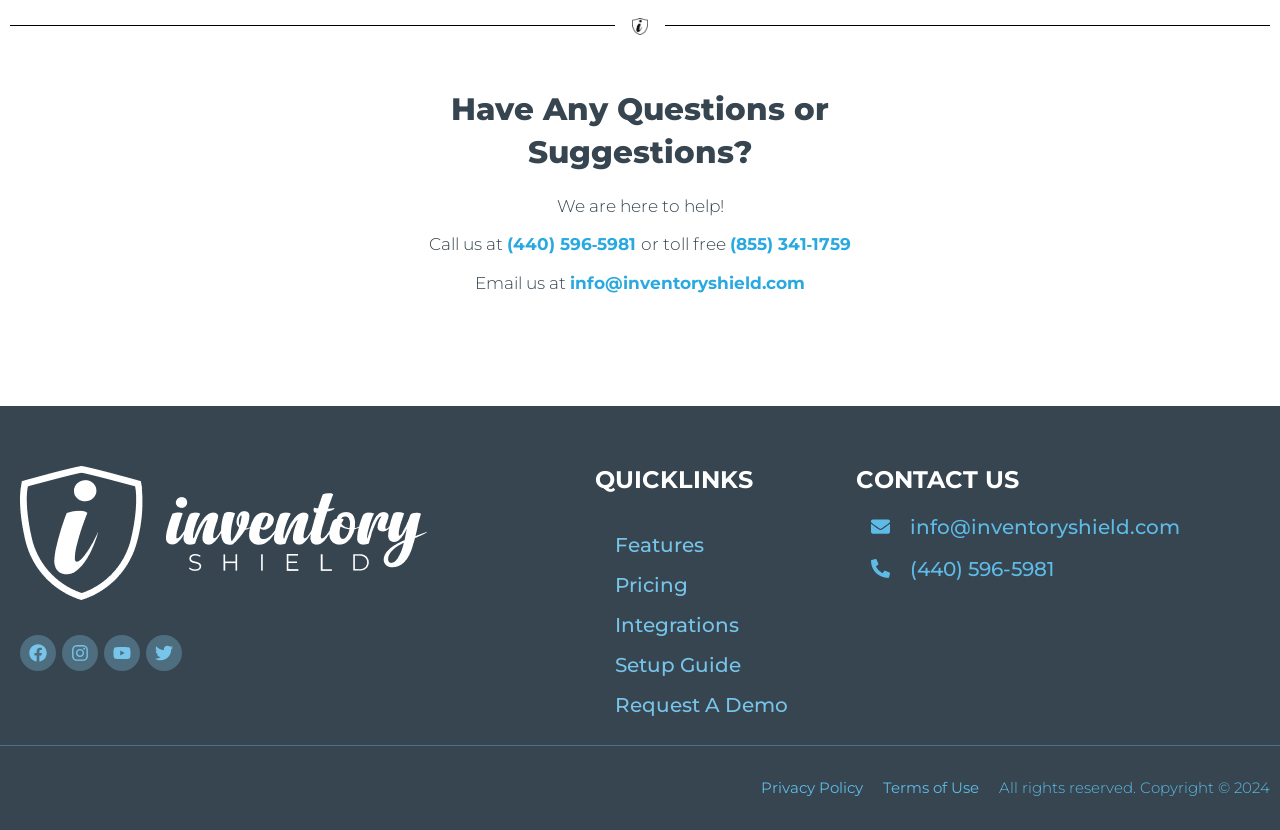Please specify the bounding box coordinates of the clickable region to carry out the following instruction: "Request a demo". The coordinates should be four float numbers between 0 and 1, in the format [left, top, right, bottom].

[0.465, 0.825, 0.653, 0.873]